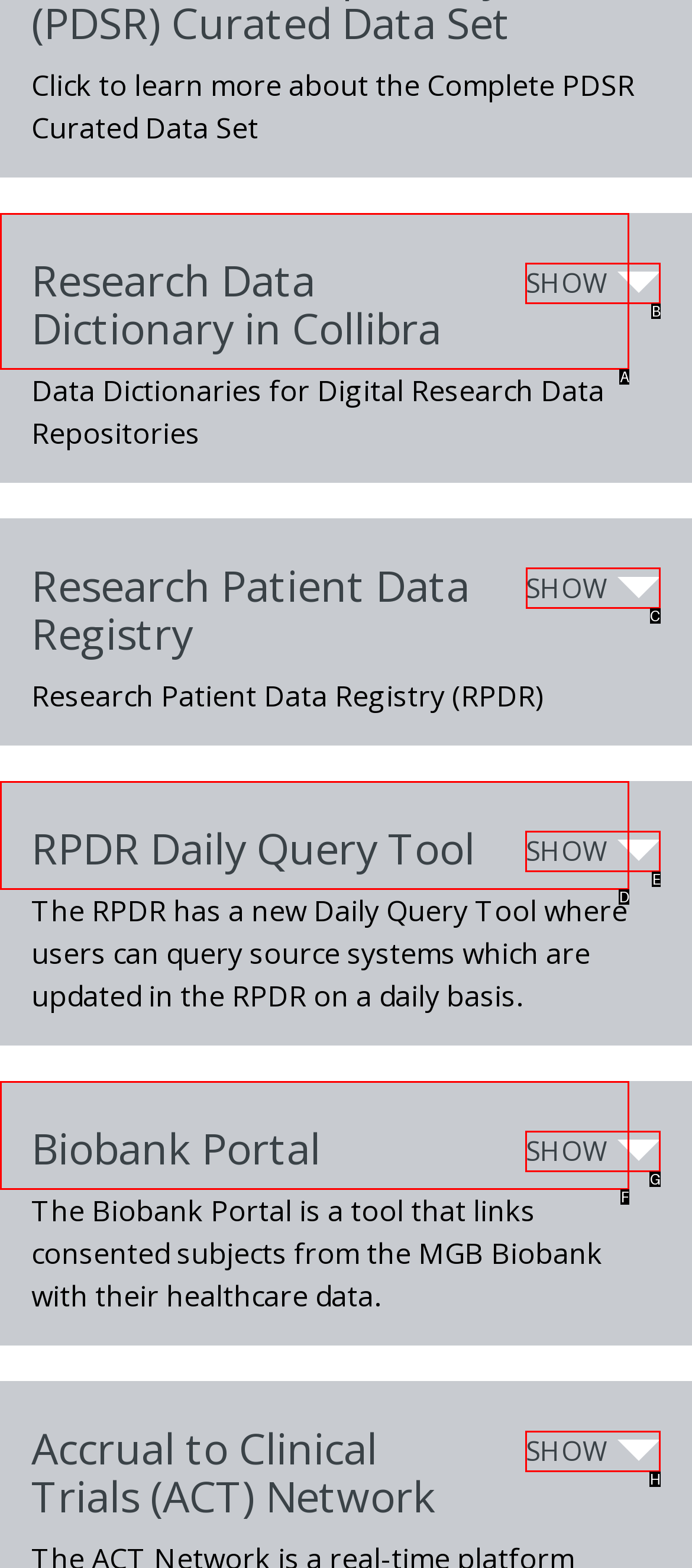Find the appropriate UI element to complete the task: Show Research Patient Data Registry. Indicate your choice by providing the letter of the element.

C